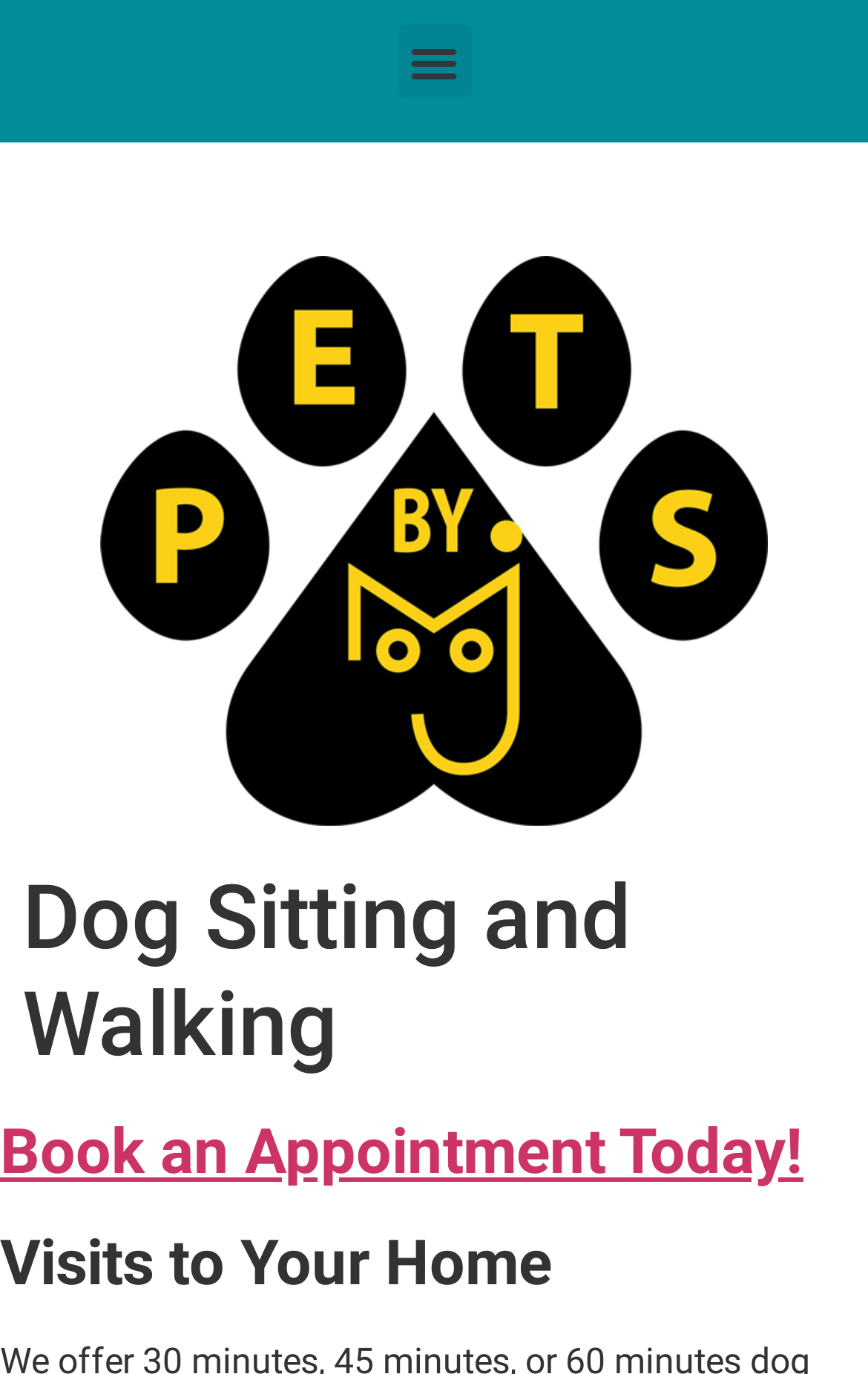What is the call-to-action on the webpage?
Based on the screenshot, give a detailed explanation to answer the question.

The webpage has a prominent heading 'Book an Appointment Today!' which is a clear call-to-action, encouraging users to take action and book an appointment for dog sitting and walking services.